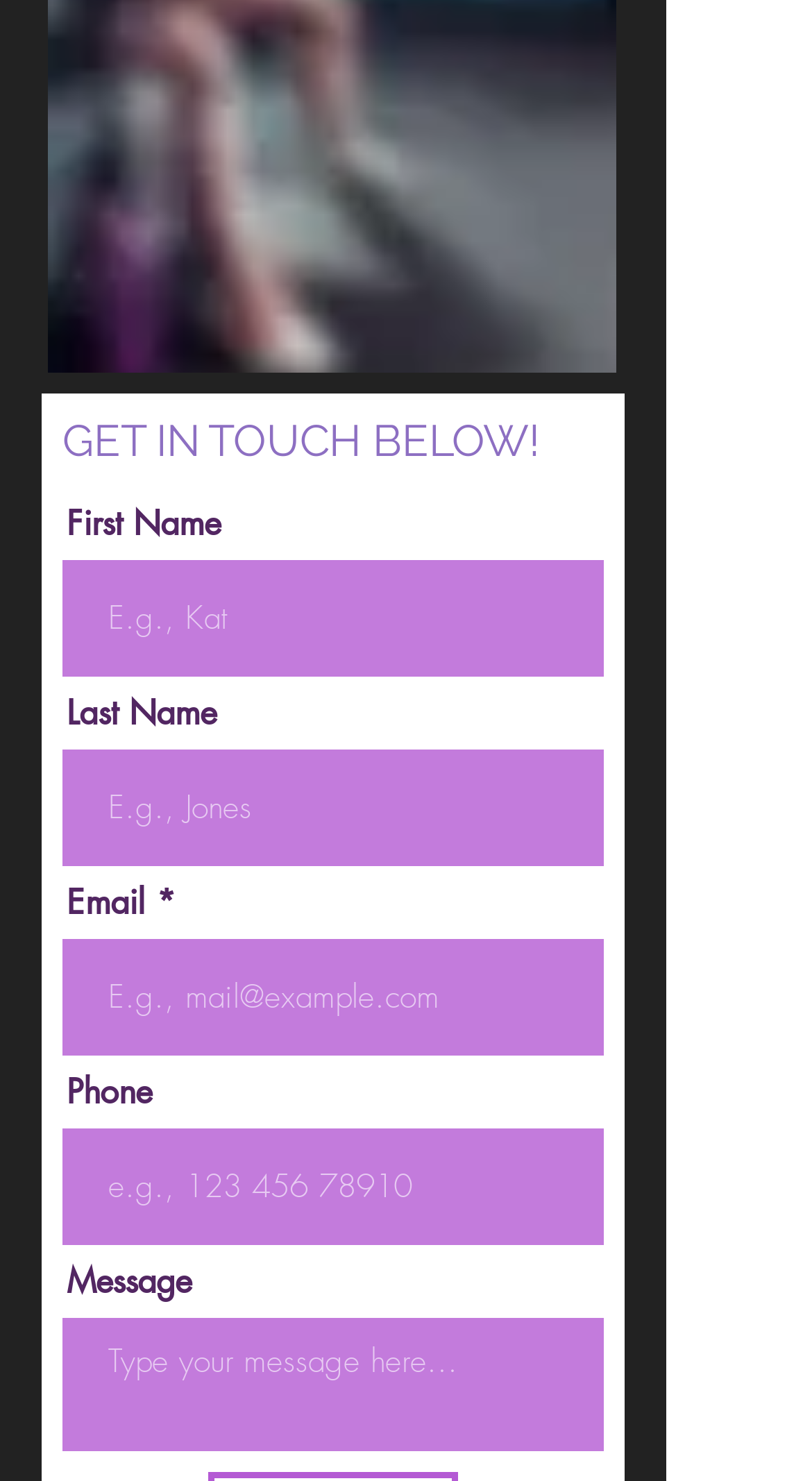Bounding box coordinates should be in the format (top-left x, top-left y, bottom-right x, bottom-right y) and all values should be floating point numbers between 0 and 1. Determine the bounding box coordinate for the UI element described as: name="phone" placeholder="e.g., 123 456 78910"

[0.077, 0.762, 0.744, 0.841]